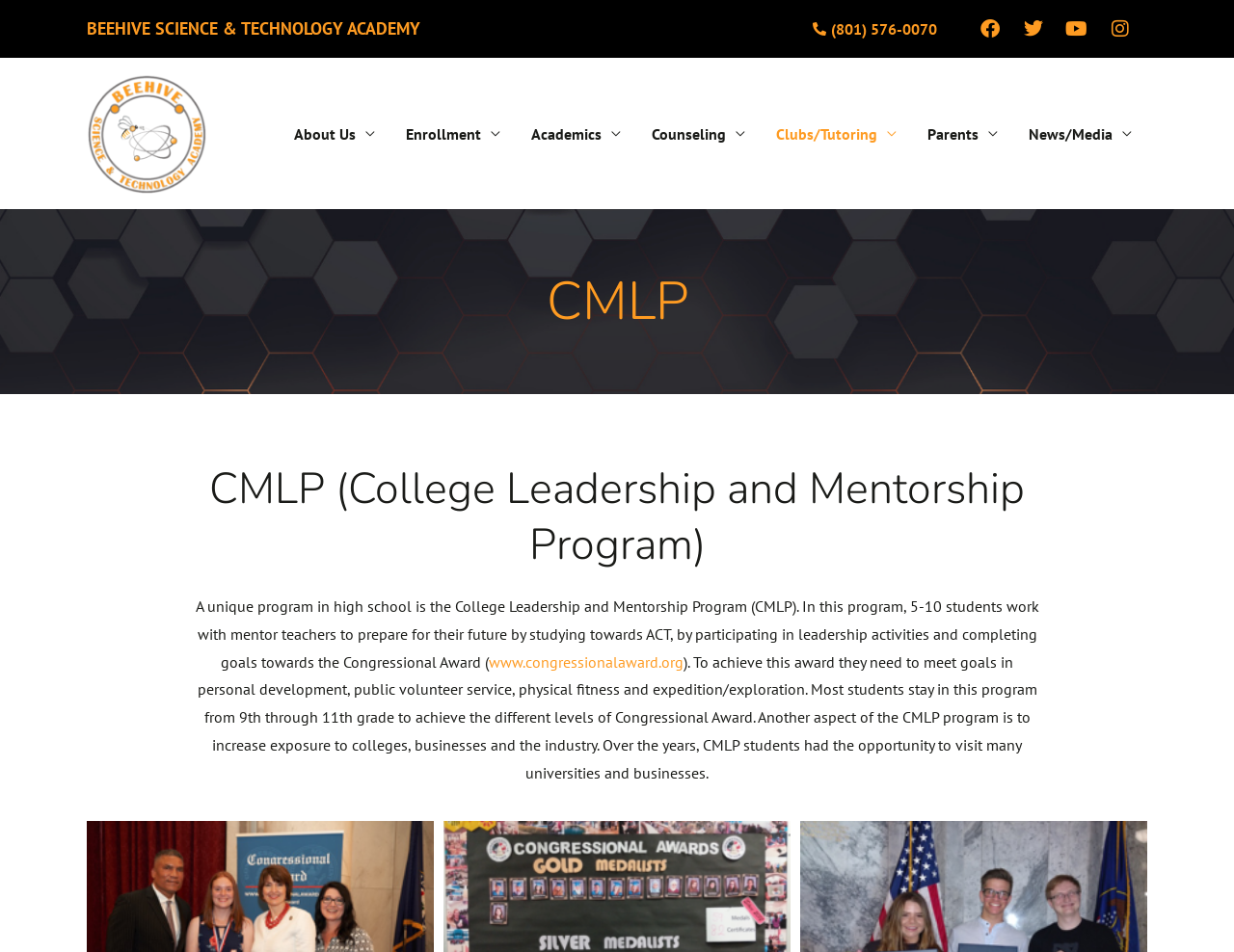What is the Congressional Award?
Please give a well-detailed answer to the question.

I found the description of the Congressional Award by looking at the main content section of the webpage, where there is a static text element with a description of the award and its requirements.